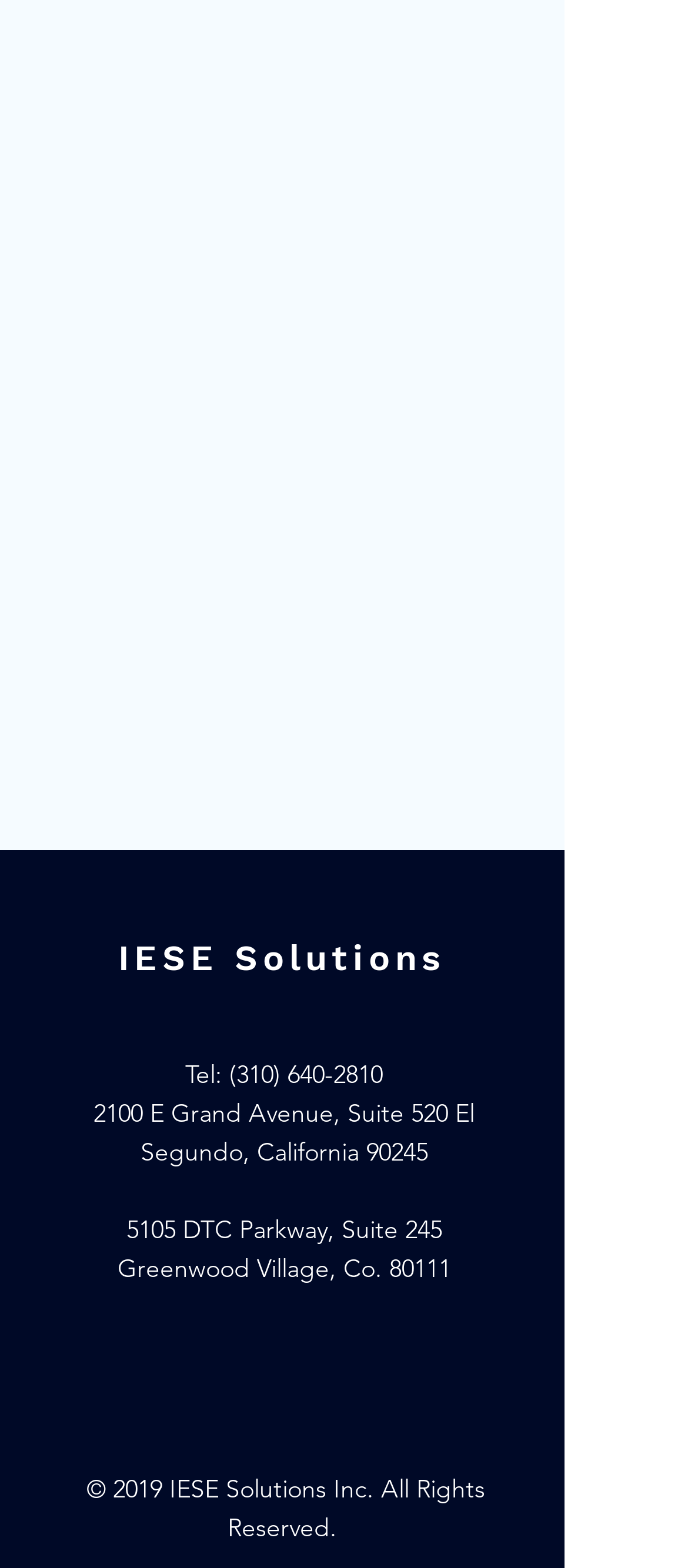Where is IESE Solutions located?
Please craft a detailed and exhaustive response to the question.

The location of IESE Solutions can be found in the StaticText element, which mentions '2100 E Grand Avenue, Suite 520 El Segundo, California 90245'.